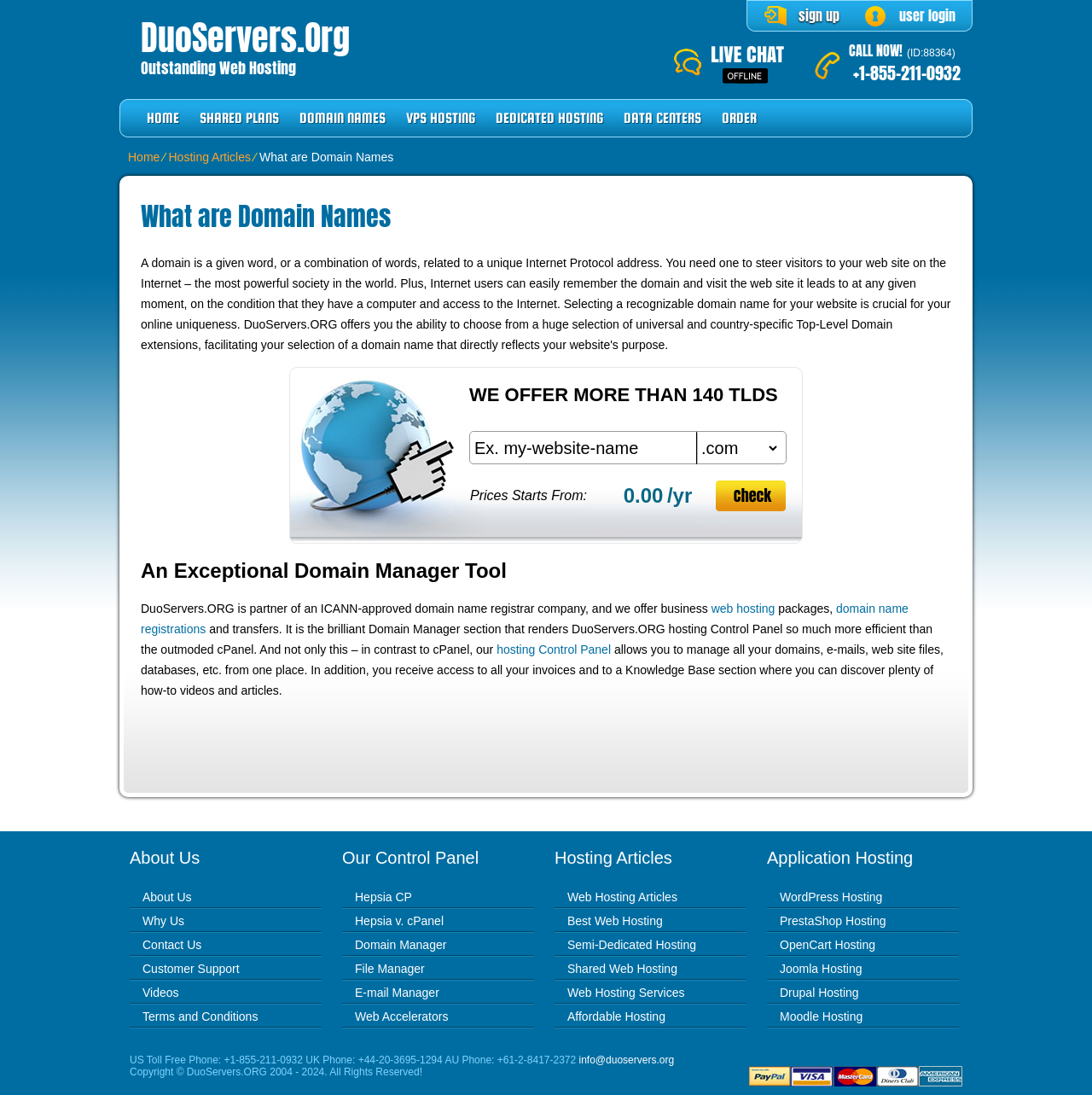Answer with a single word or phrase: 
What is the link to 'Hosting Articles'?

Web Hosting Articles